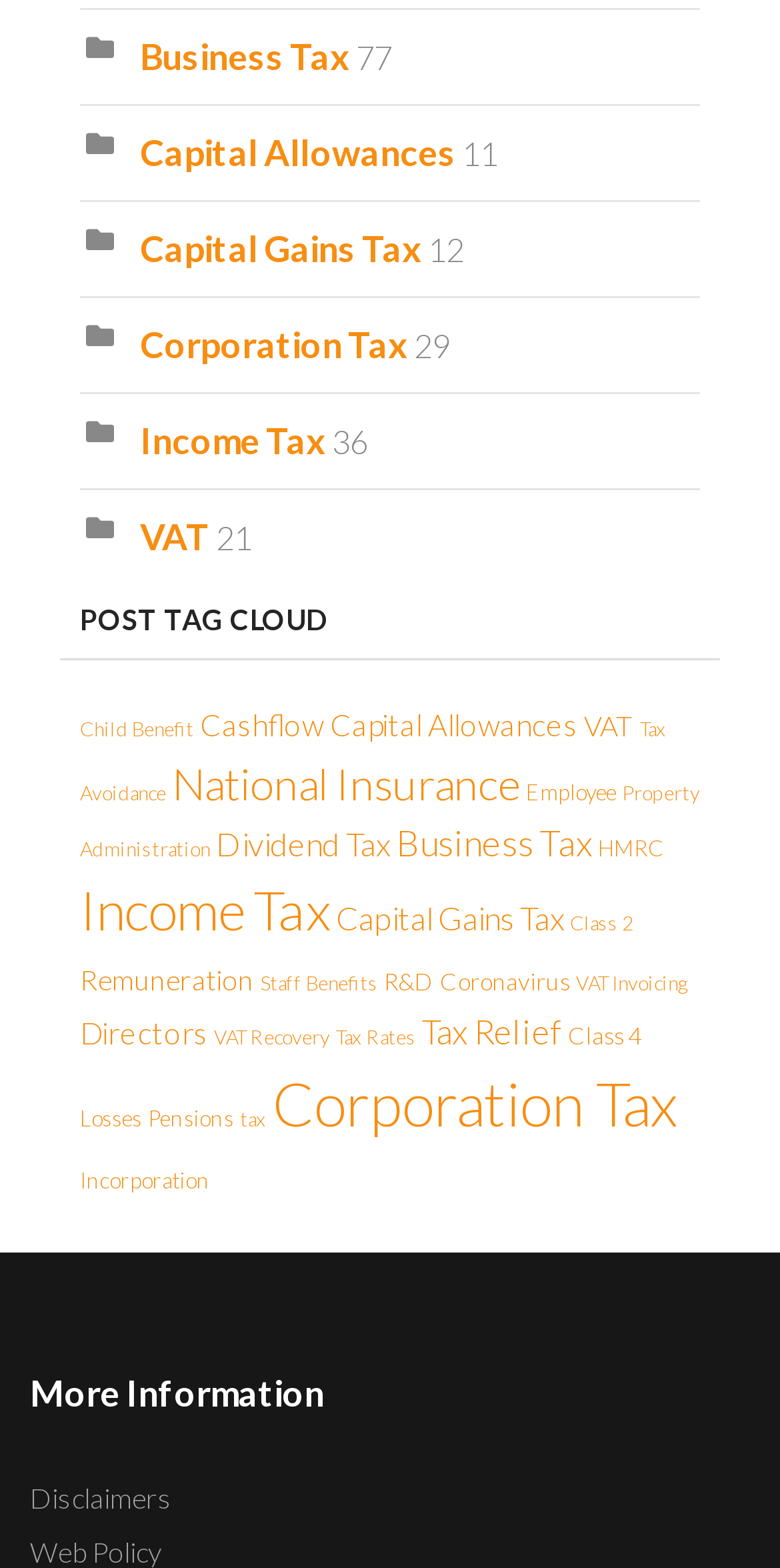Can you find the bounding box coordinates for the element to click on to achieve the instruction: "Click the 'endeva-logo' link"?

None